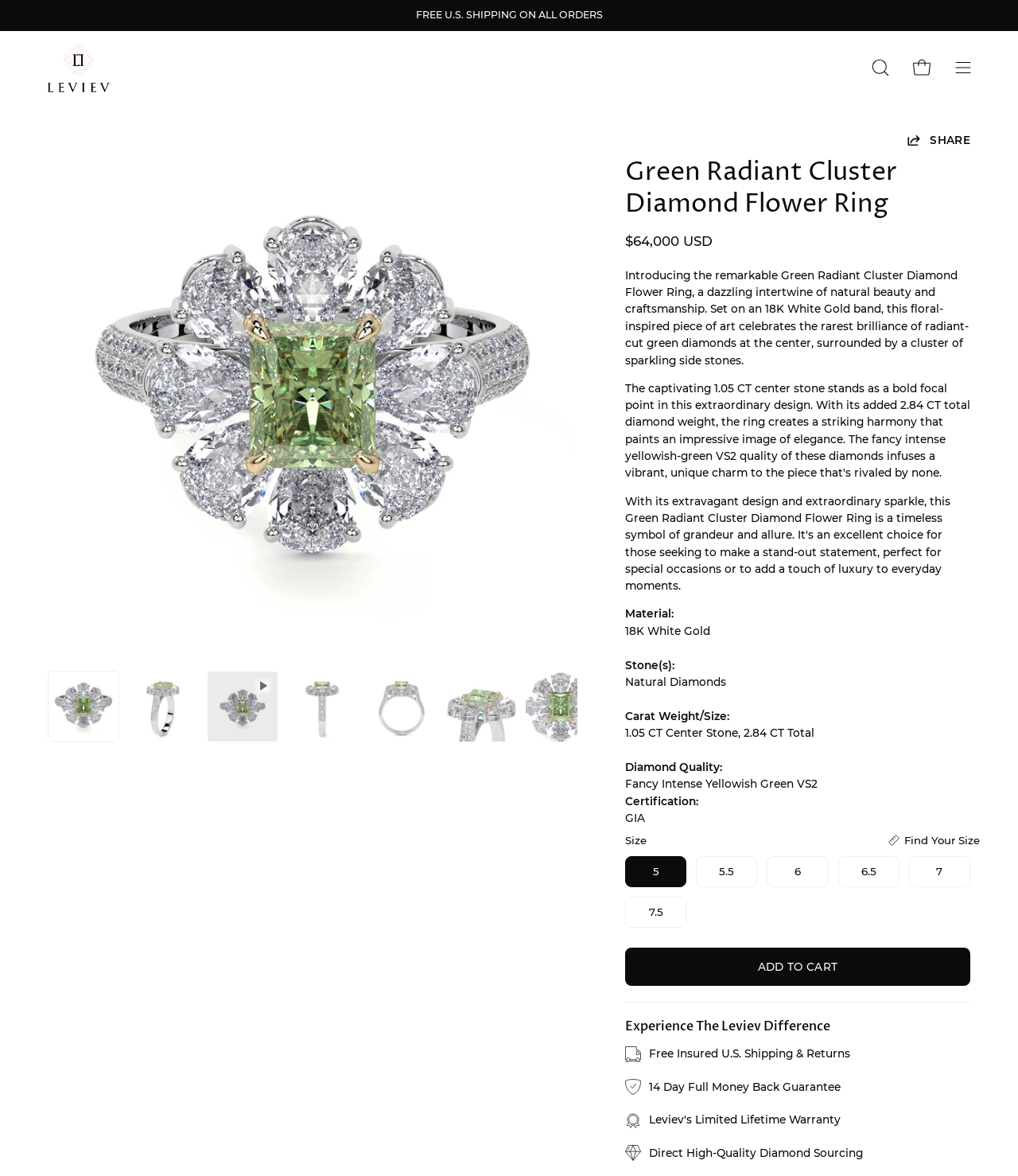Please identify the bounding box coordinates of the region to click in order to complete the task: "Open navigation menu". The coordinates must be four float numbers between 0 and 1, specified as [left, top, right, bottom].

[0.93, 0.026, 0.962, 0.089]